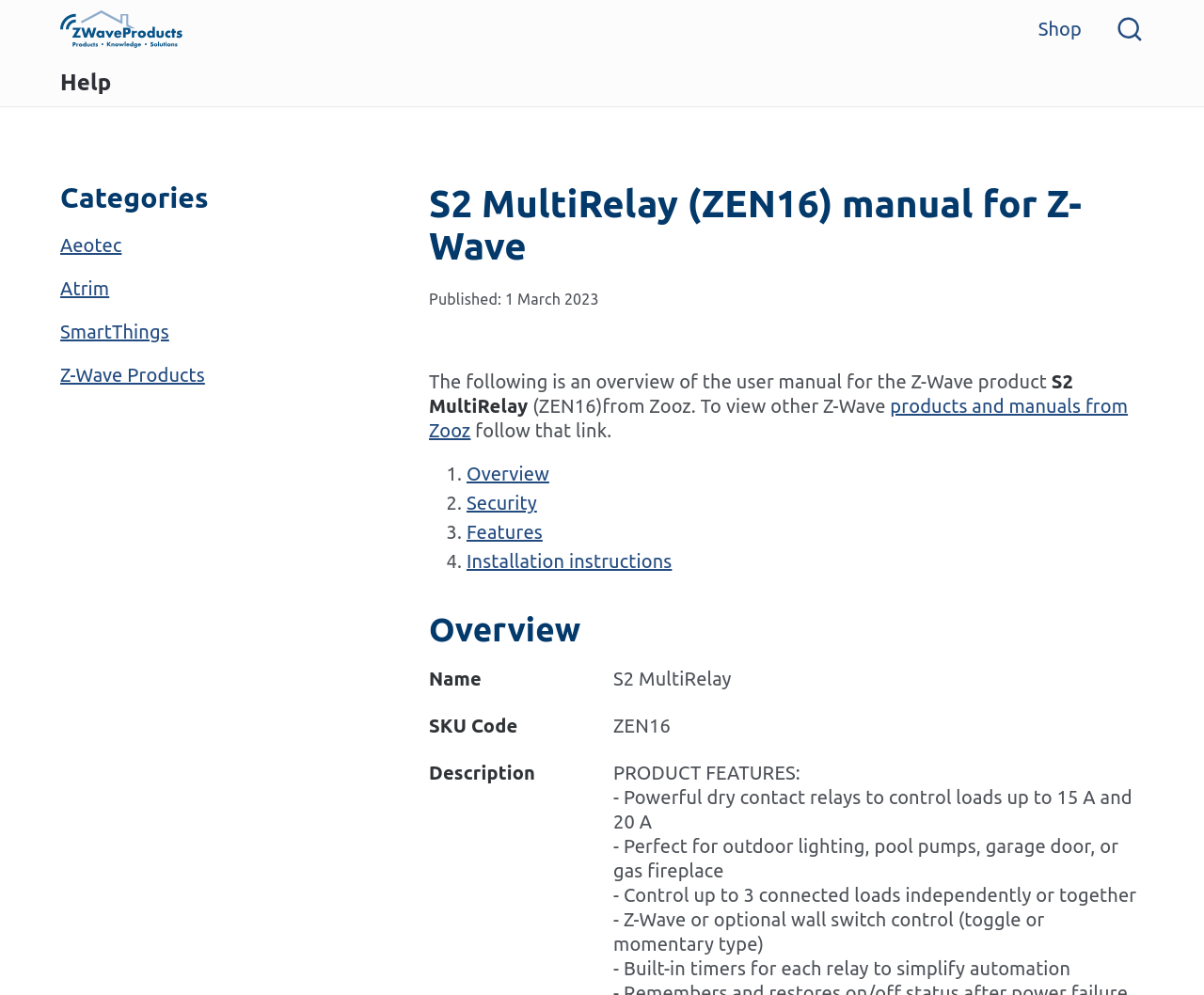Please give a short response to the question using one word or a phrase:
What is the name of the product?

S2 MultiRelay